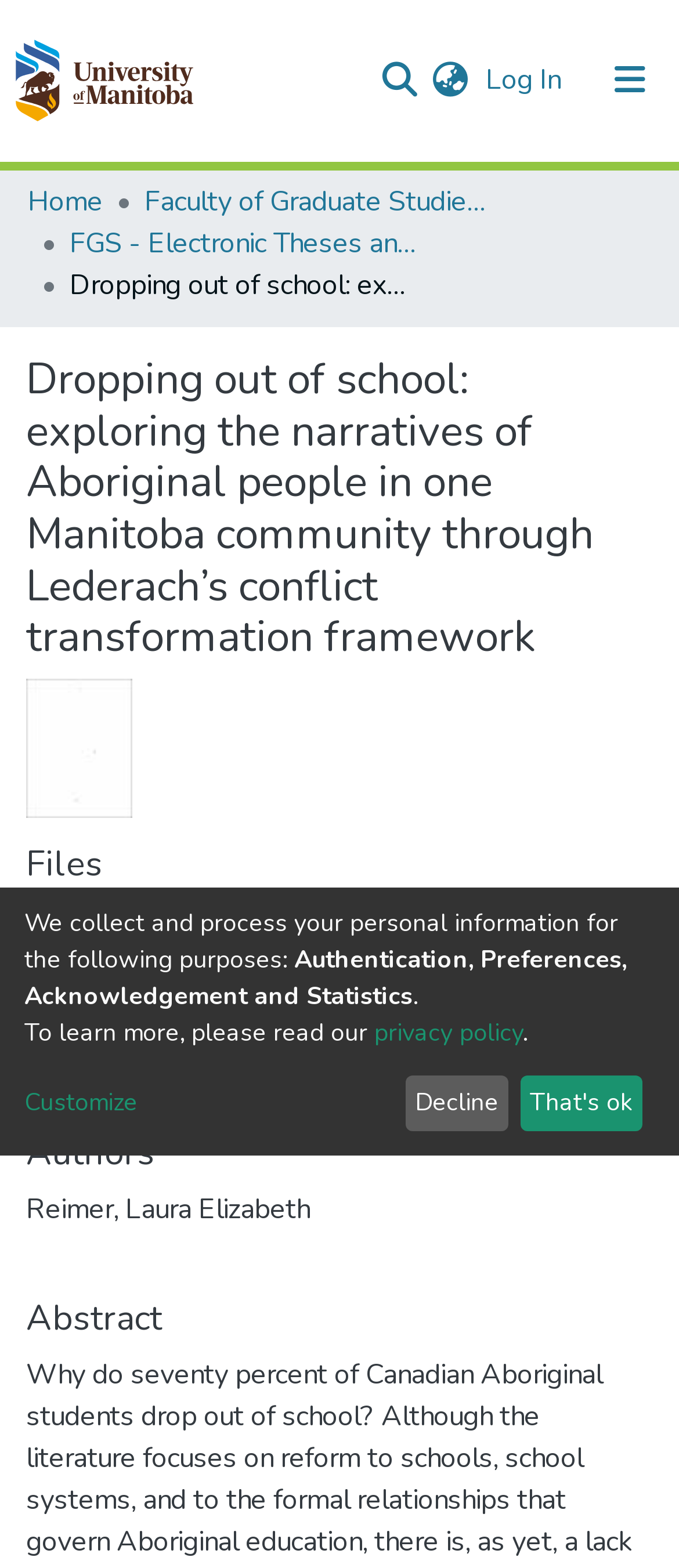Pinpoint the bounding box coordinates of the element that must be clicked to accomplish the following instruction: "Toggle navigation". The coordinates should be in the format of four float numbers between 0 and 1, i.e., [left, top, right, bottom].

None